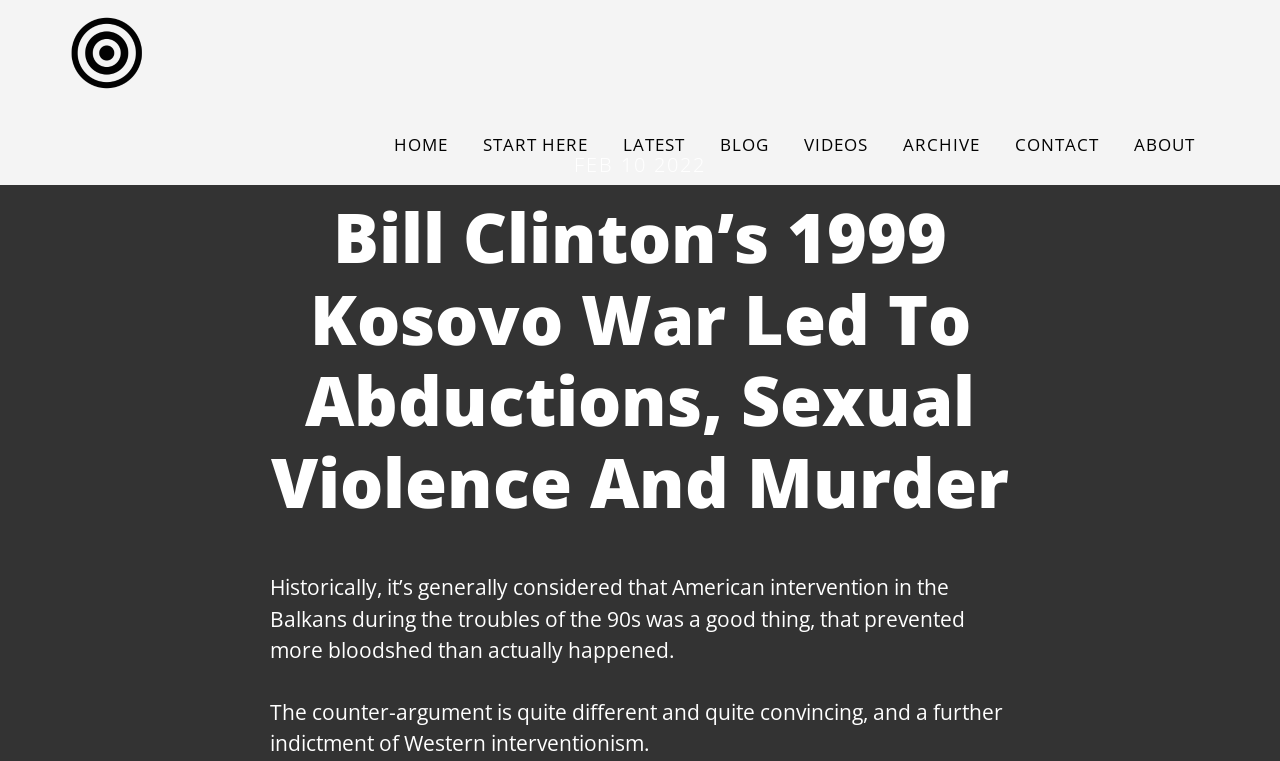Identify the bounding box for the UI element described as: "Contact". Ensure the coordinates are four float numbers between 0 and 1, formatted as [left, top, right, bottom].

[0.781, 0.139, 0.87, 0.243]